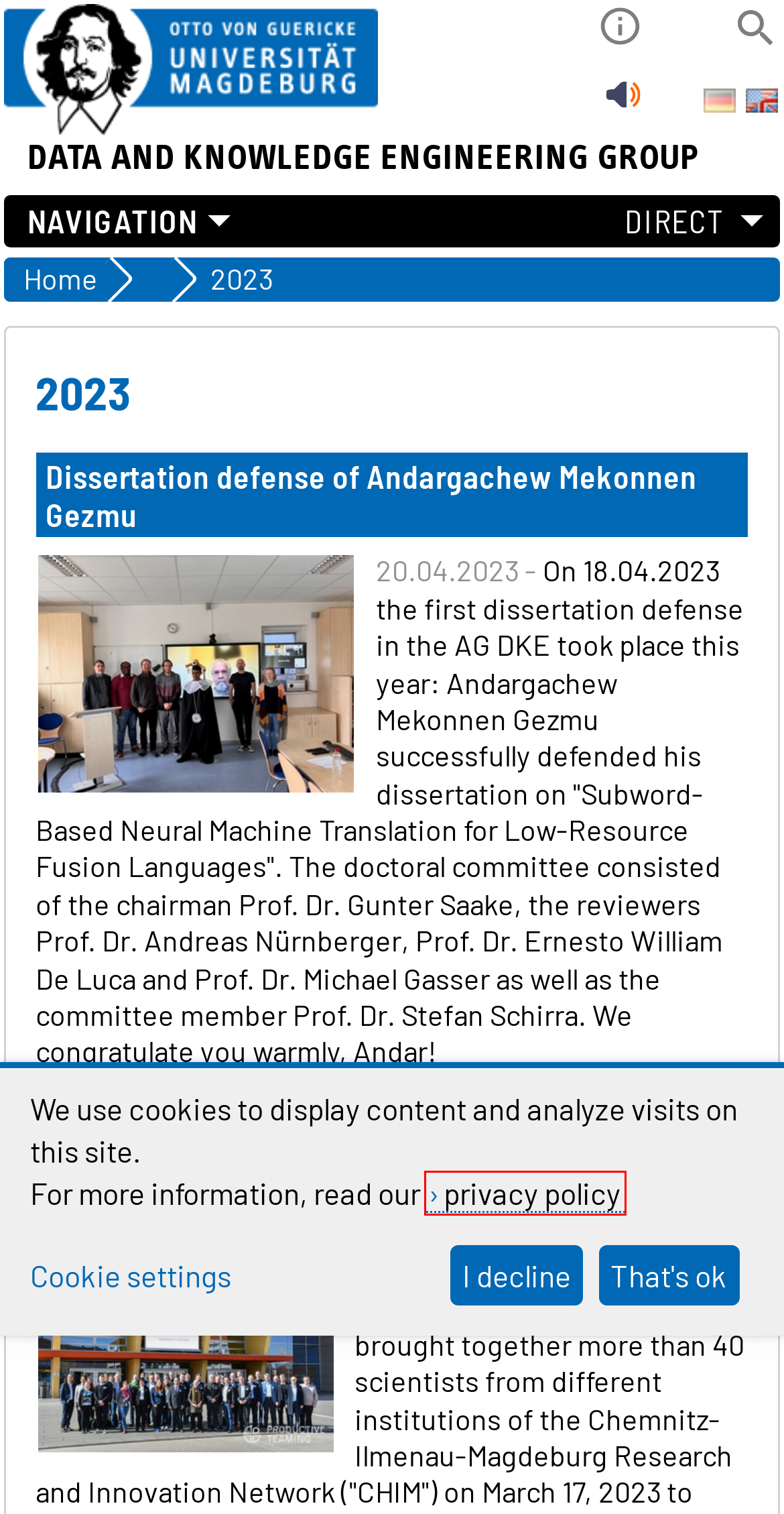You are presented with a screenshot of a webpage containing a red bounding box around a particular UI element. Select the best webpage description that matches the new webpage after clicking the element within the bounding box. Here are the candidates:
A. Data and Knowledge Engineering Group -   Dissertation defense of Andargachew Mekonnen Gezmu
B. Data and Knowledge Engineering Group -   Productive Teaming symposium for interdisciplinary dialogue
C. Otto-von-Guericke-Universität Magdeburg: Informationen und Neuigkeiten | XING
D. Data and Knowledge Engineering Group -   Staff
E. OVGU - Die Otto-von-Guericke-Universität Magdeburg
F. OVGU - Privacy Notice
G. Data and Knowledge Engineering Group -   News
H. Data and Knowledge Engineering Group -   Studies

F